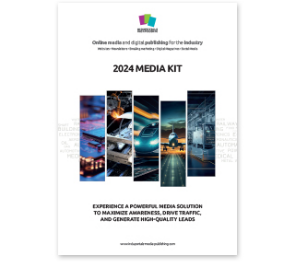What type of industries are suggested by the images on the cover?
Answer the question with a single word or phrase, referring to the image.

Dynamic and technological